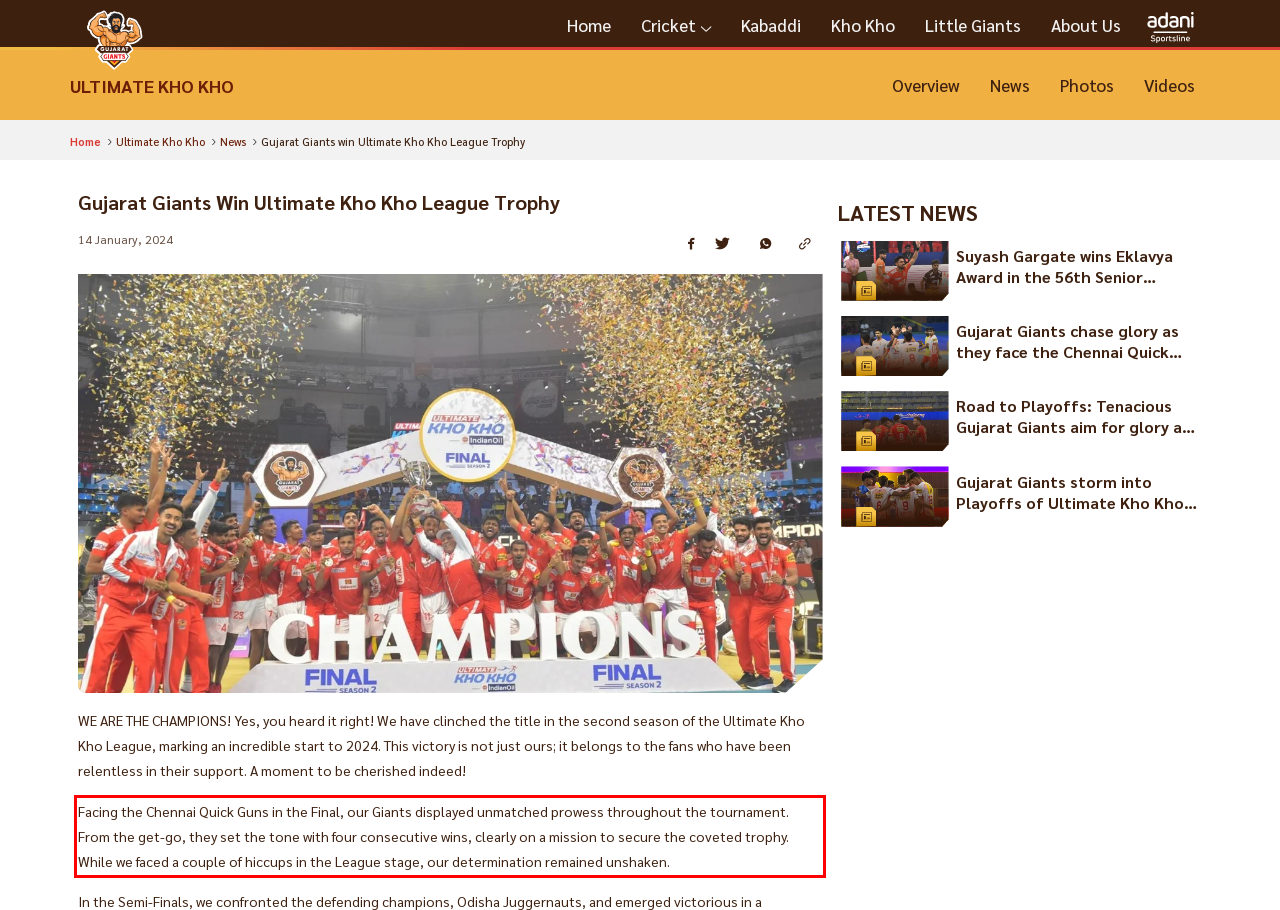You have a screenshot of a webpage with a red bounding box. Use OCR to generate the text contained within this red rectangle.

Facing the Chennai Quick Guns in the Final, our Giants displayed unmatched prowess throughout the tournament. From the get-go, they set the tone with four consecutive wins, clearly on a mission to secure the coveted trophy. While we faced a couple of hiccups in the League stage, our determination remained unshaken.